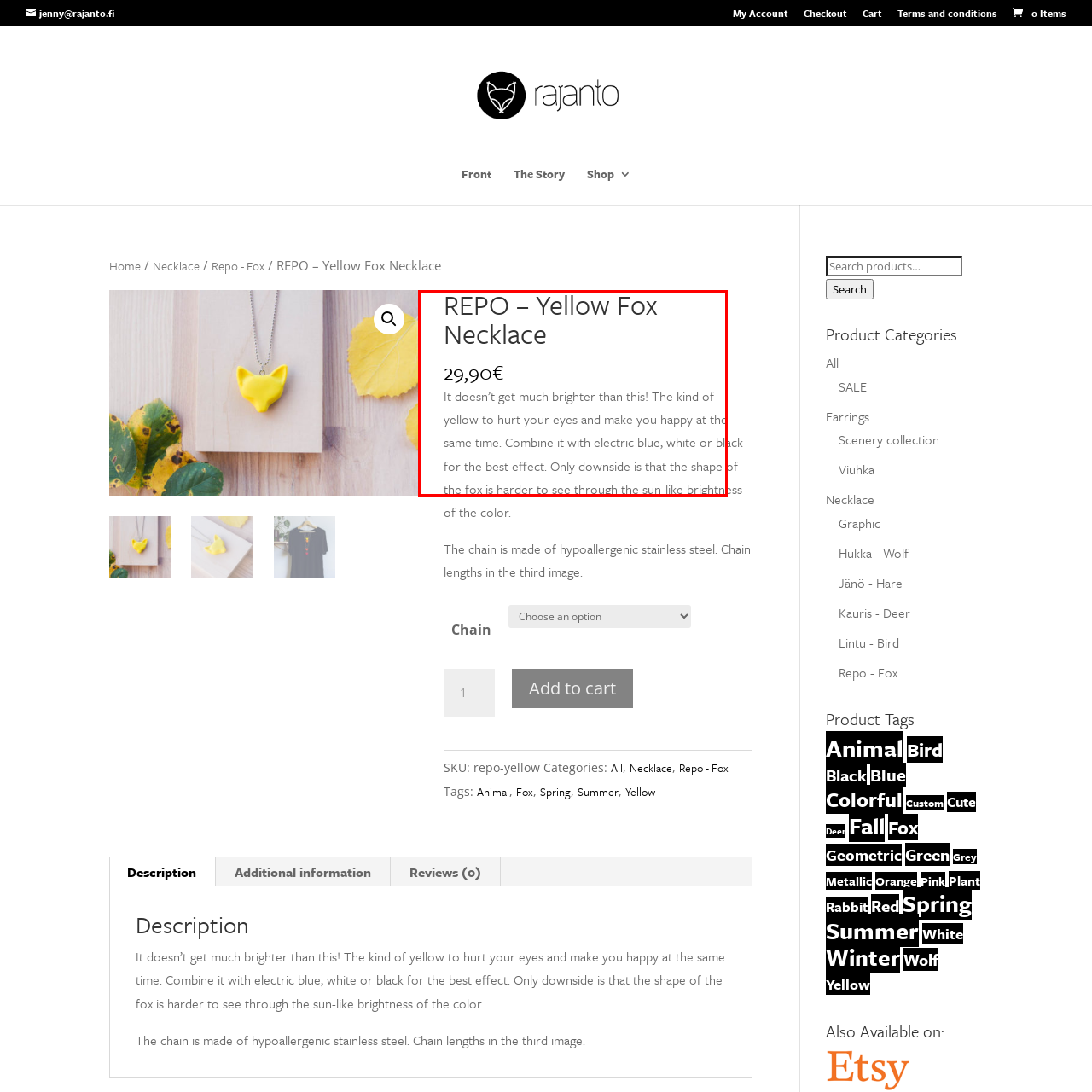Take a close look at the image outlined by the red bounding box and give a detailed response to the subsequent question, with information derived from the image: What is the effect of the brightness of the yellow on the shape of the fox?

The caption notes that the brightness of the yellow can obscure the shape of the fox, adding a playful twist to its design.